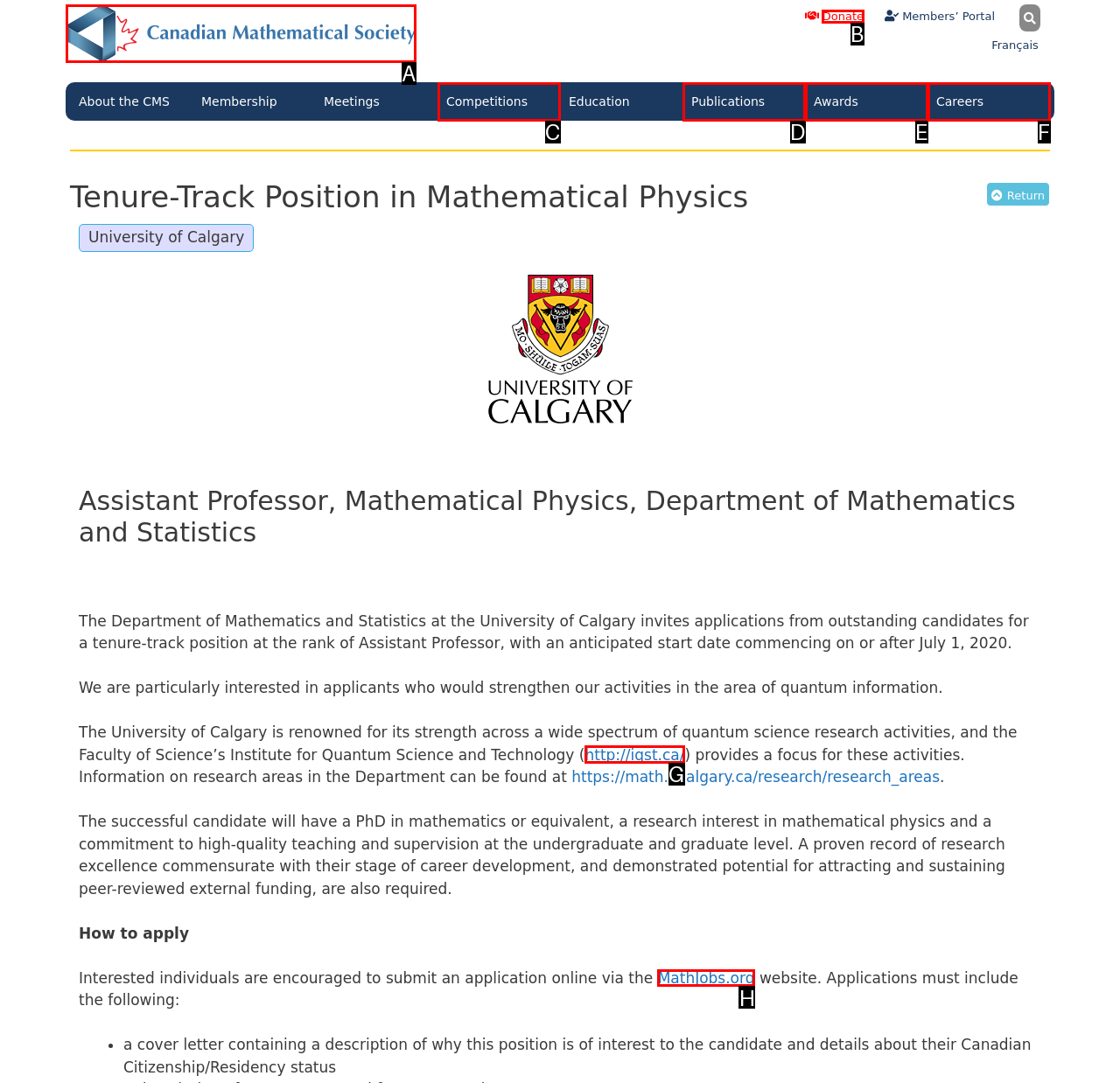Show which HTML element I need to click to perform this task: Apply for the tenure-track position Answer with the letter of the correct choice.

H